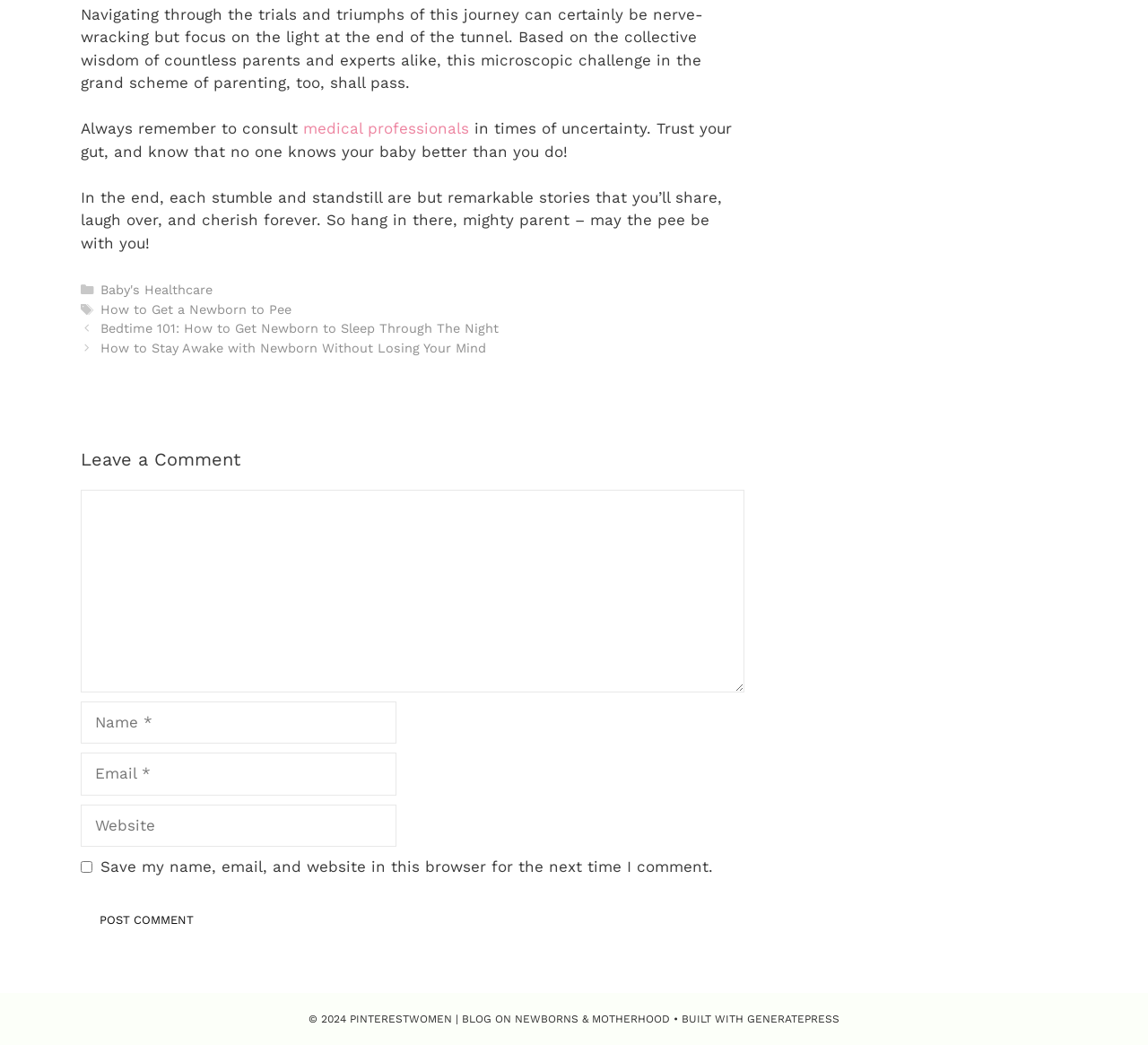Determine the bounding box coordinates of the region to click in order to accomplish the following instruction: "Click on the 'Post Comment' button". Provide the coordinates as four float numbers between 0 and 1, specifically [left, top, right, bottom].

[0.07, 0.863, 0.185, 0.898]